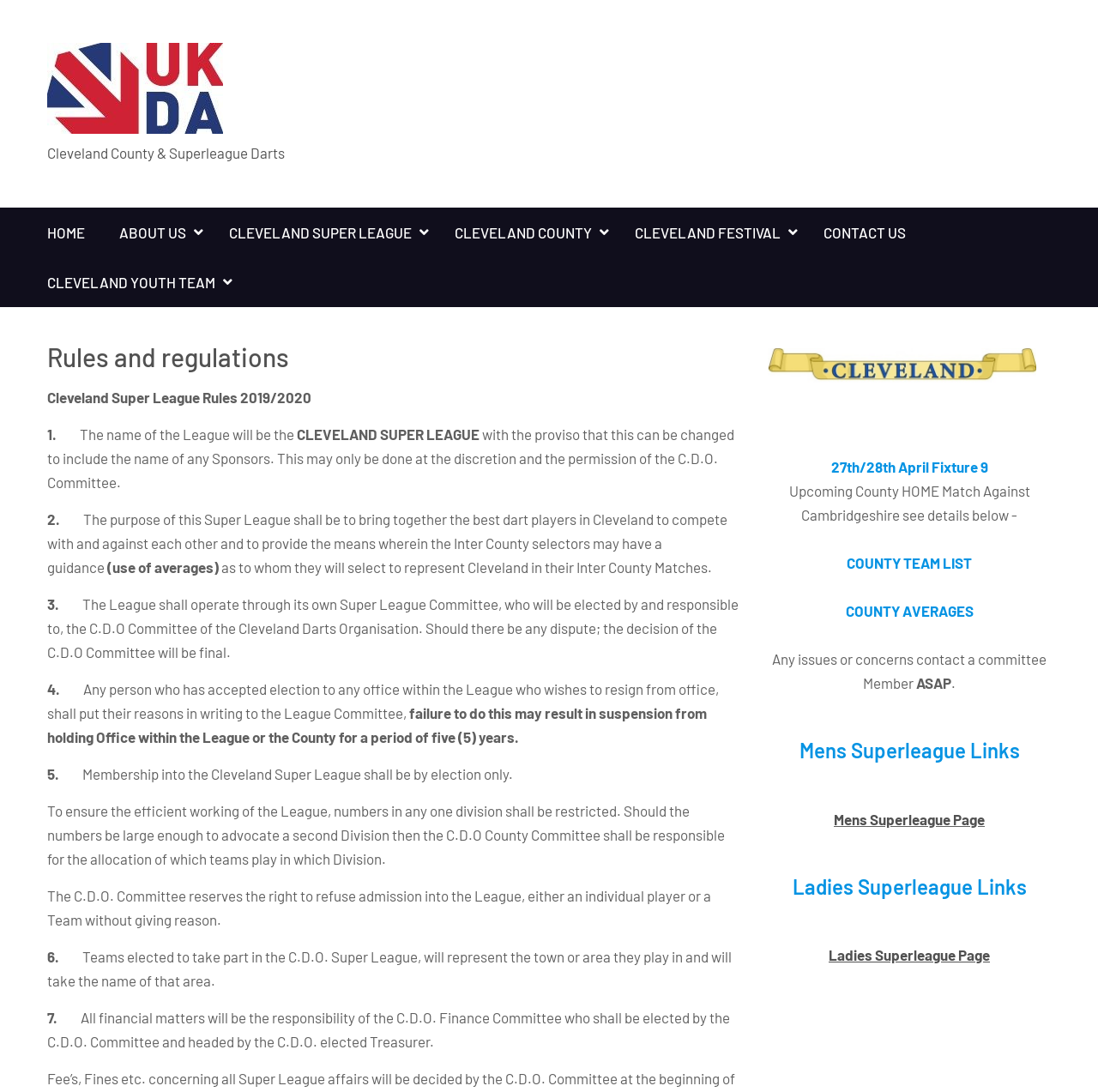Please specify the bounding box coordinates of the element that should be clicked to execute the given instruction: 'View Cleveland Super League Rules 2019/2020'. Ensure the coordinates are four float numbers between 0 and 1, expressed as [left, top, right, bottom].

[0.043, 0.356, 0.284, 0.371]